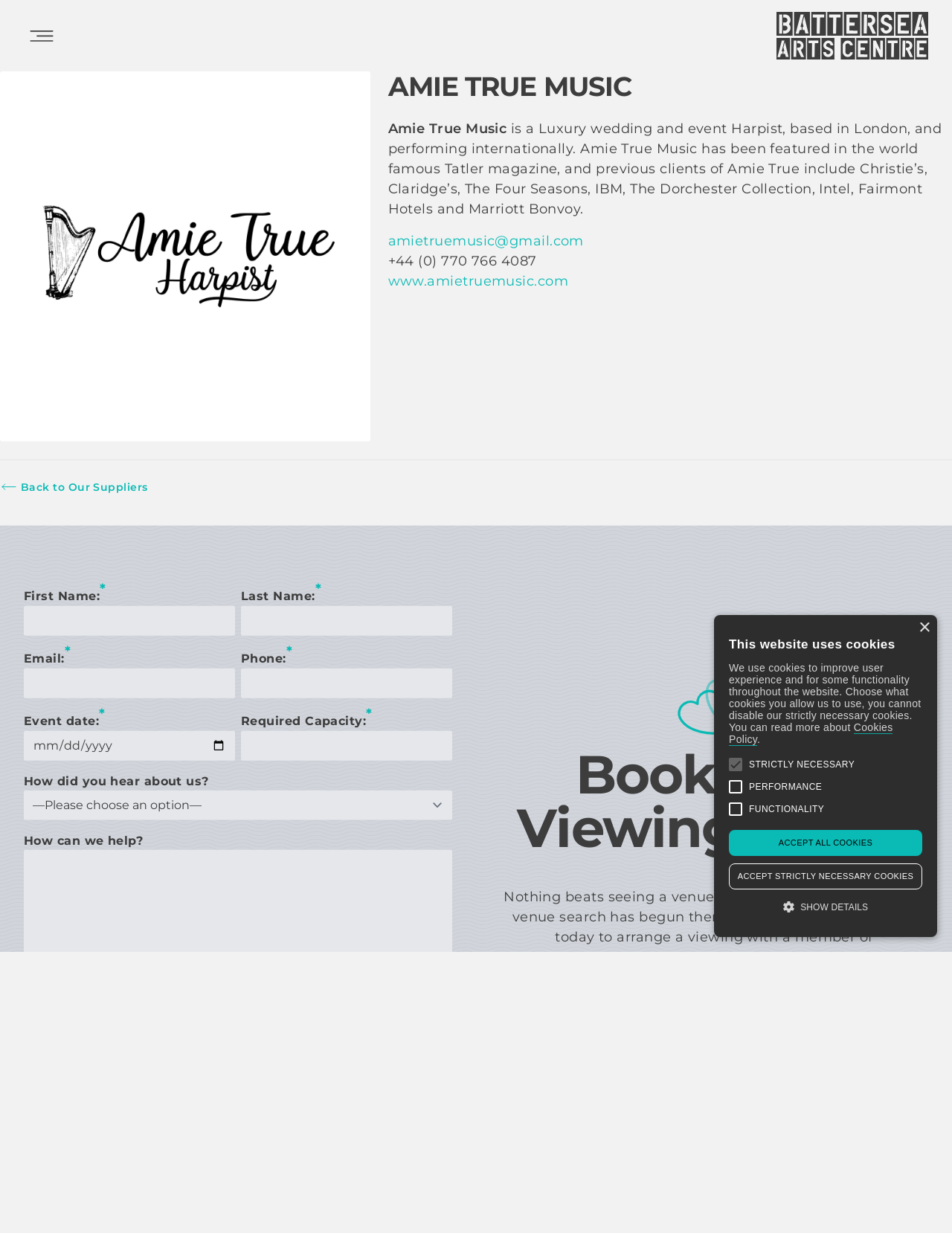Identify and extract the main heading from the webpage.

AMIE TRUE MUSIC